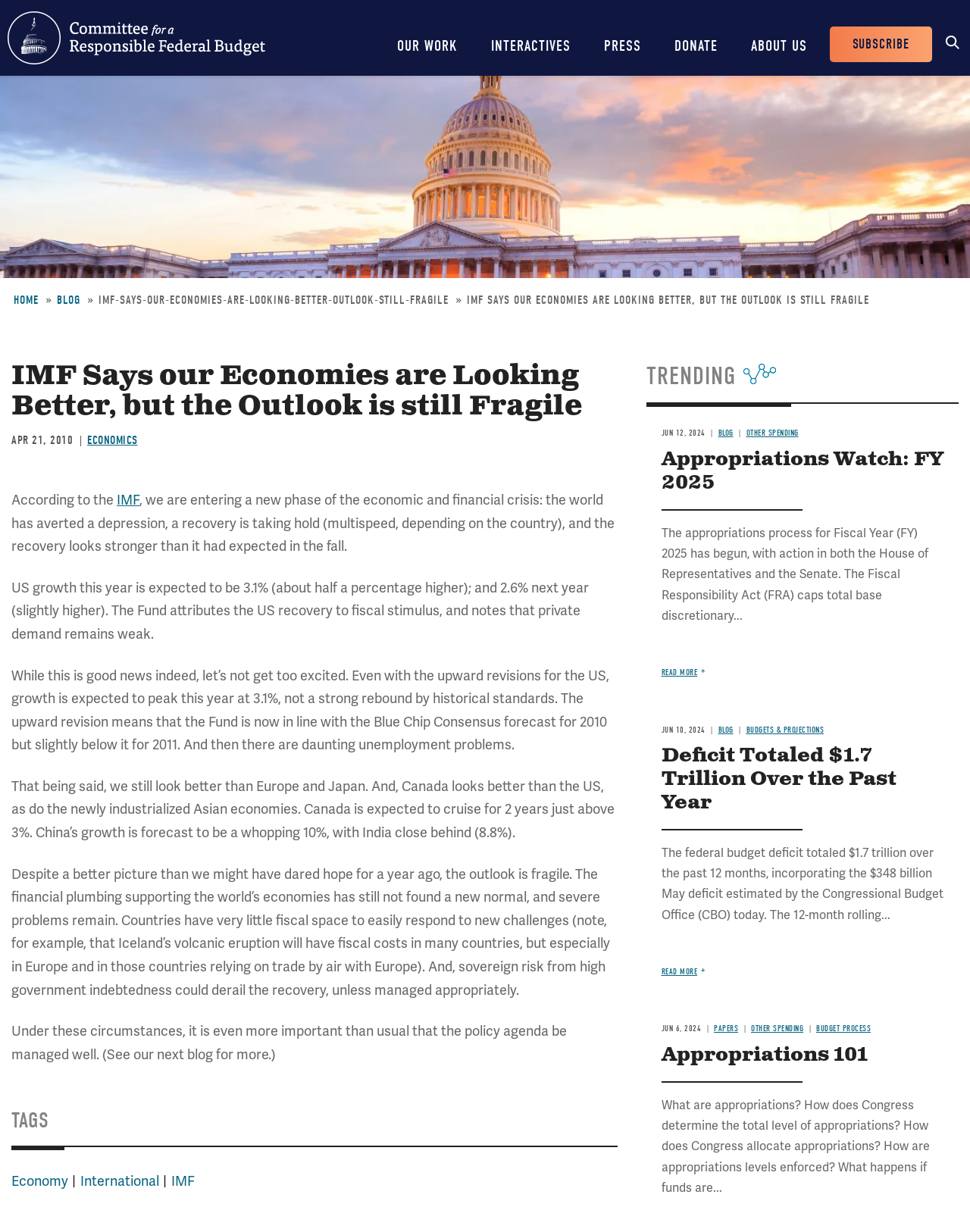Respond to the following query with just one word or a short phrase: 
What is the expected growth rate of the US this year?

3.1%